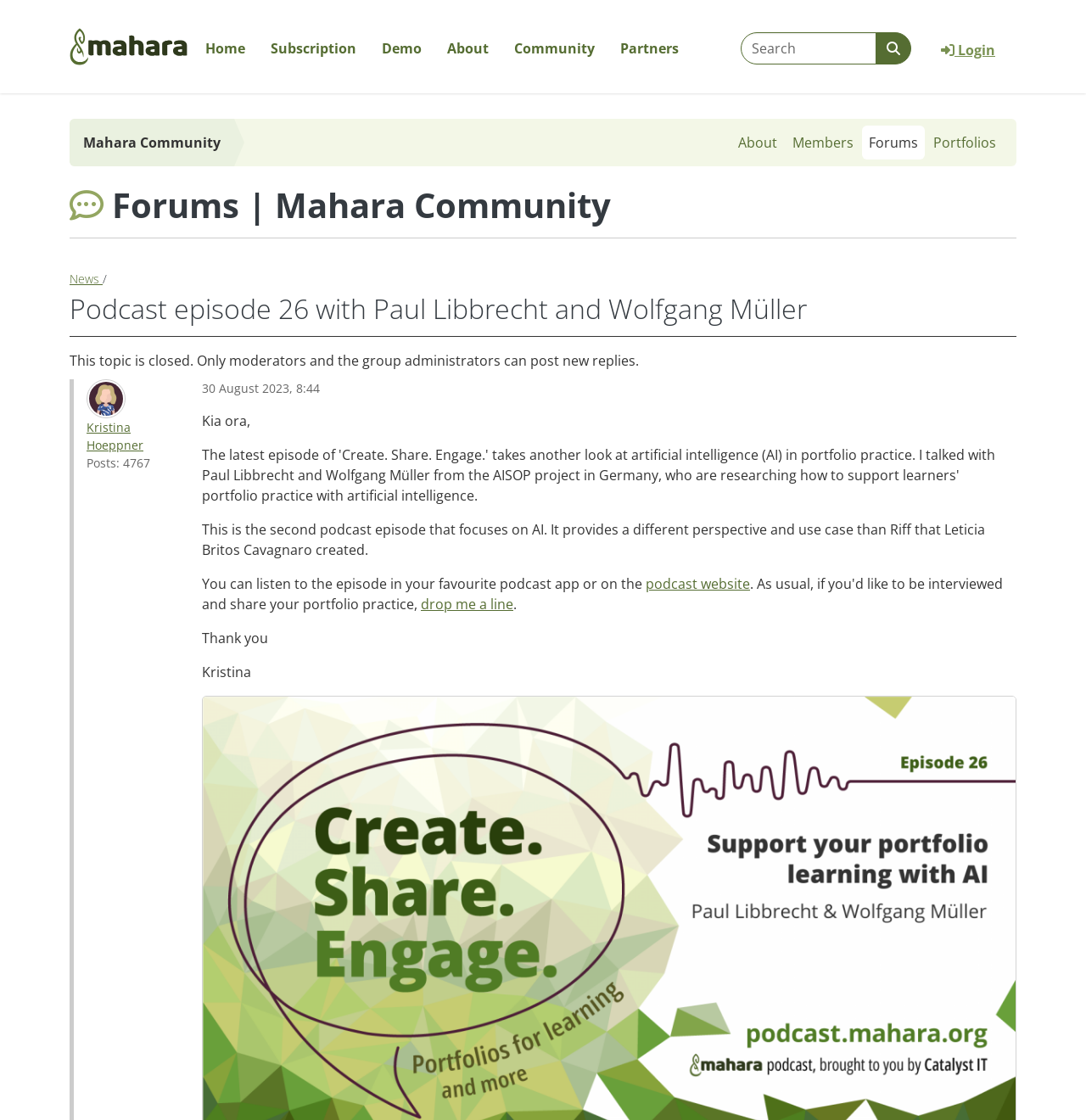What is the topic of the podcast episode?
Please provide a full and detailed response to the question.

The topic of the podcast episode can be inferred from the text 'This is the second podcast episode that focuses on AI.' which indicates that the episode is about AI.